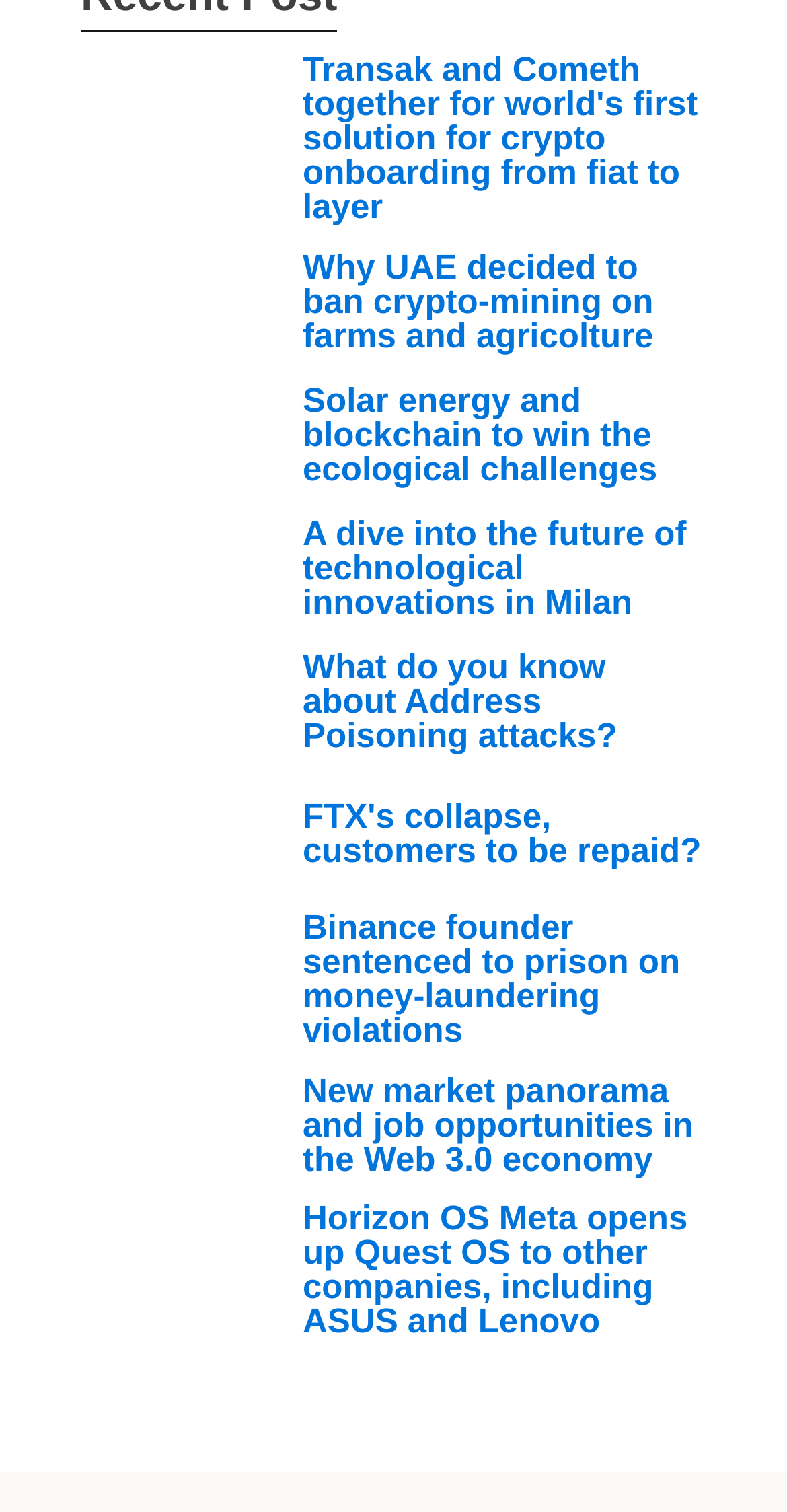Indicate the bounding box coordinates of the clickable region to achieve the following instruction: "View article about UAE's ban on crypto-mining on farms."

[0.359, 0.165, 0.897, 0.233]